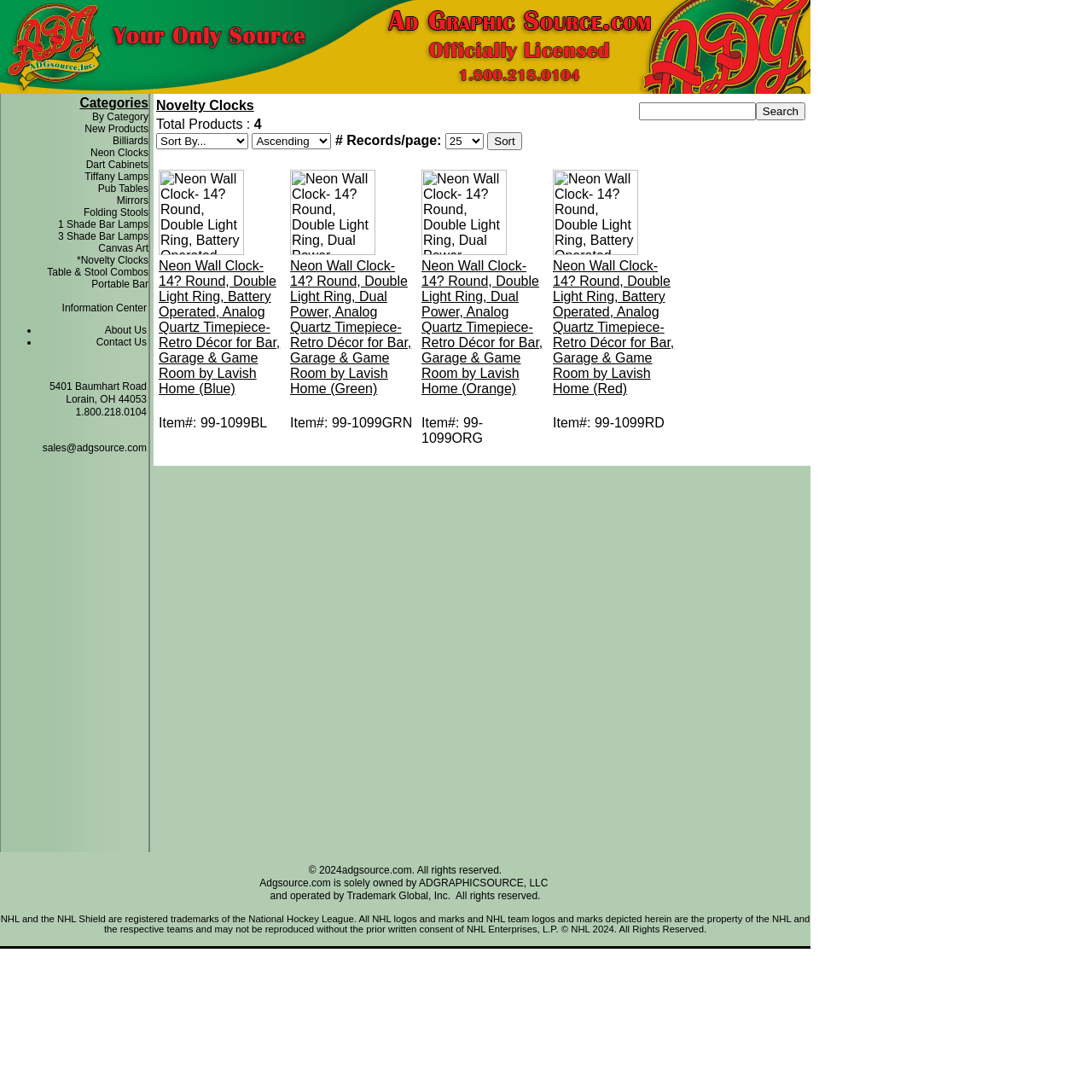Analyze the image and give a detailed response to the question:
What is the item number of the first product?

The item number of the first product can be determined by looking at the product entry, which includes a description, image, and item number. The item number is listed as '99-1099BL'.